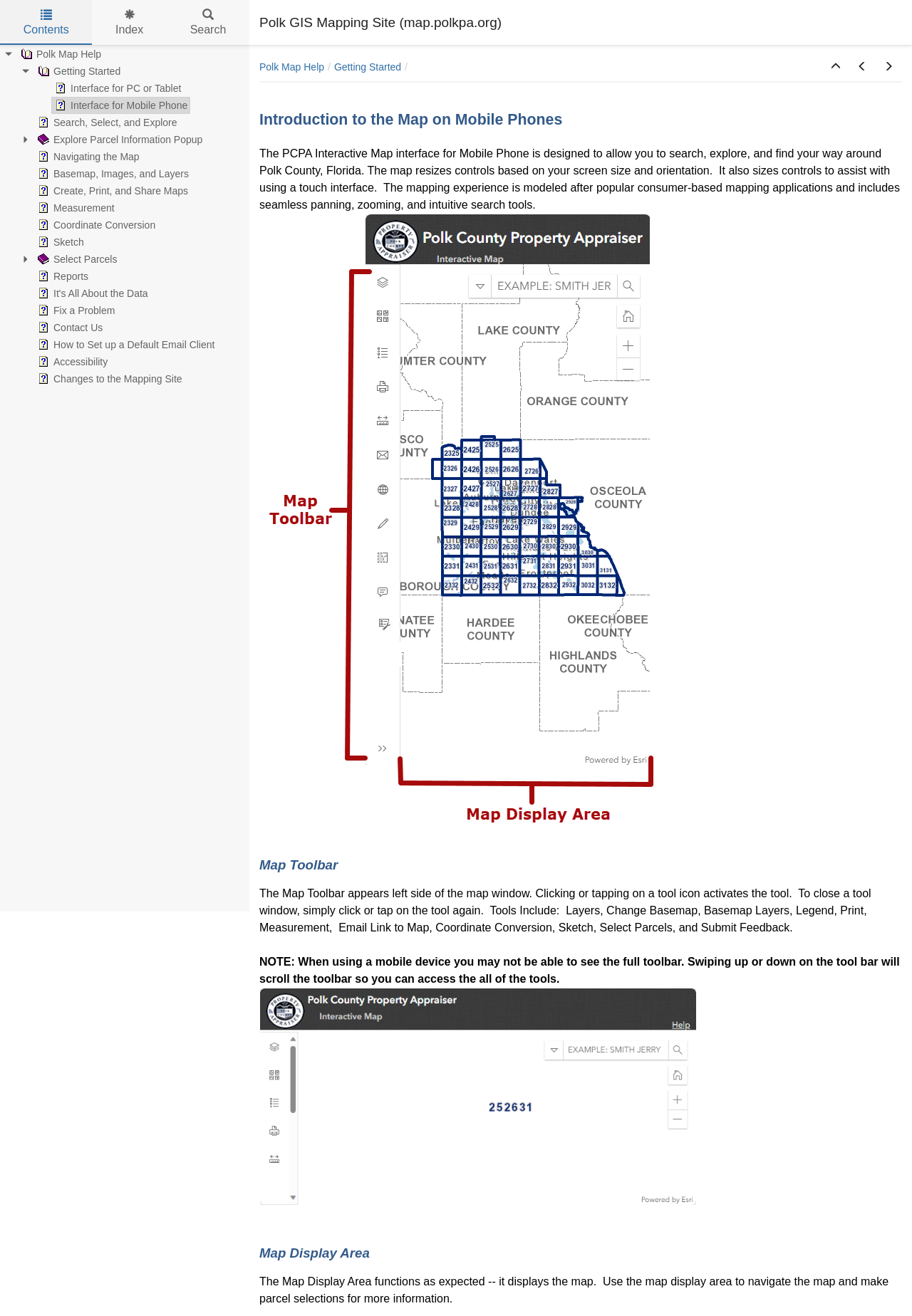Kindly determine the bounding box coordinates for the clickable area to achieve the given instruction: "Select 'Getting Started'".

[0.038, 0.048, 0.135, 0.061]